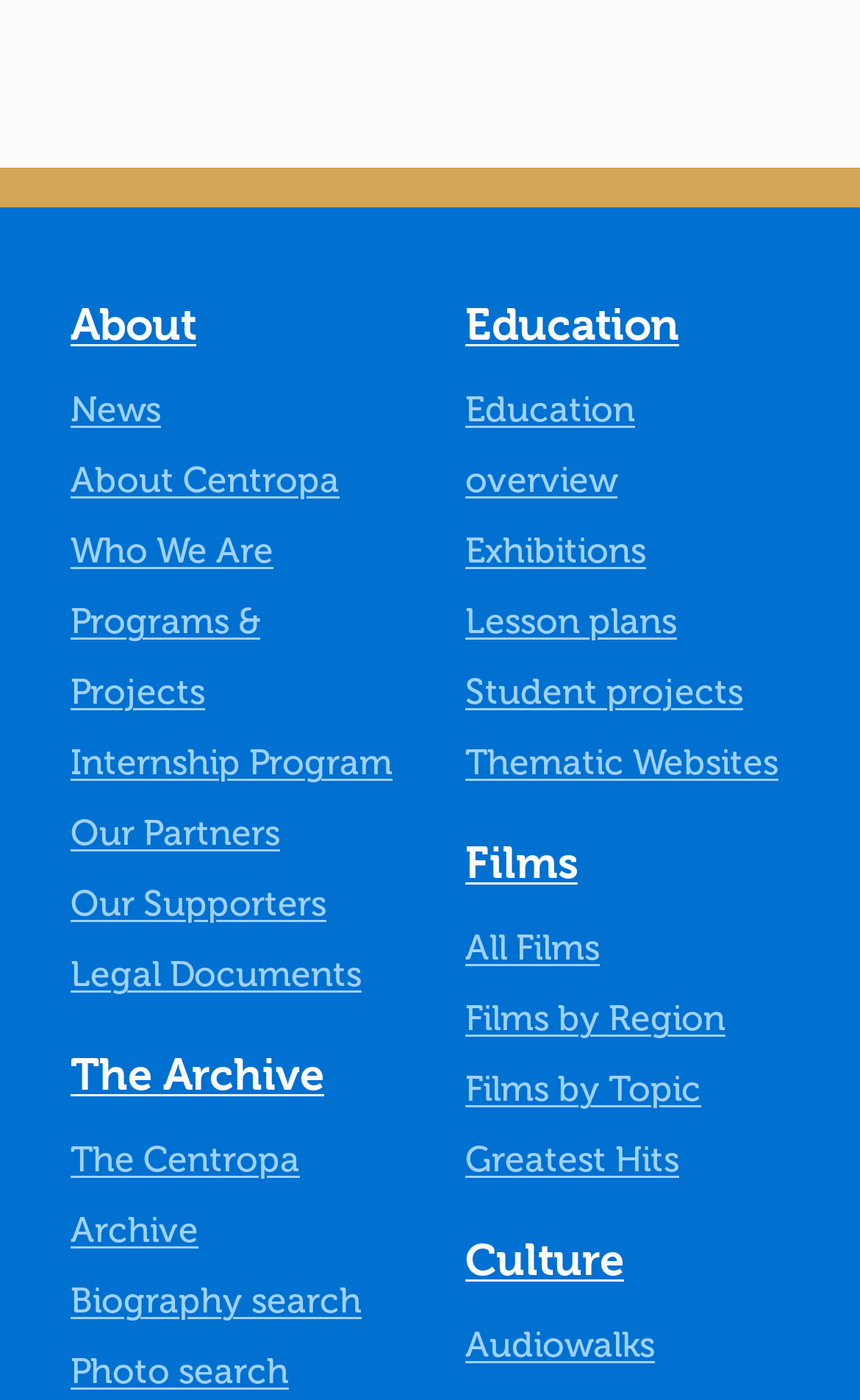What is the last link in the main menu?
Refer to the image and respond with a one-word or short-phrase answer.

Audiowalks